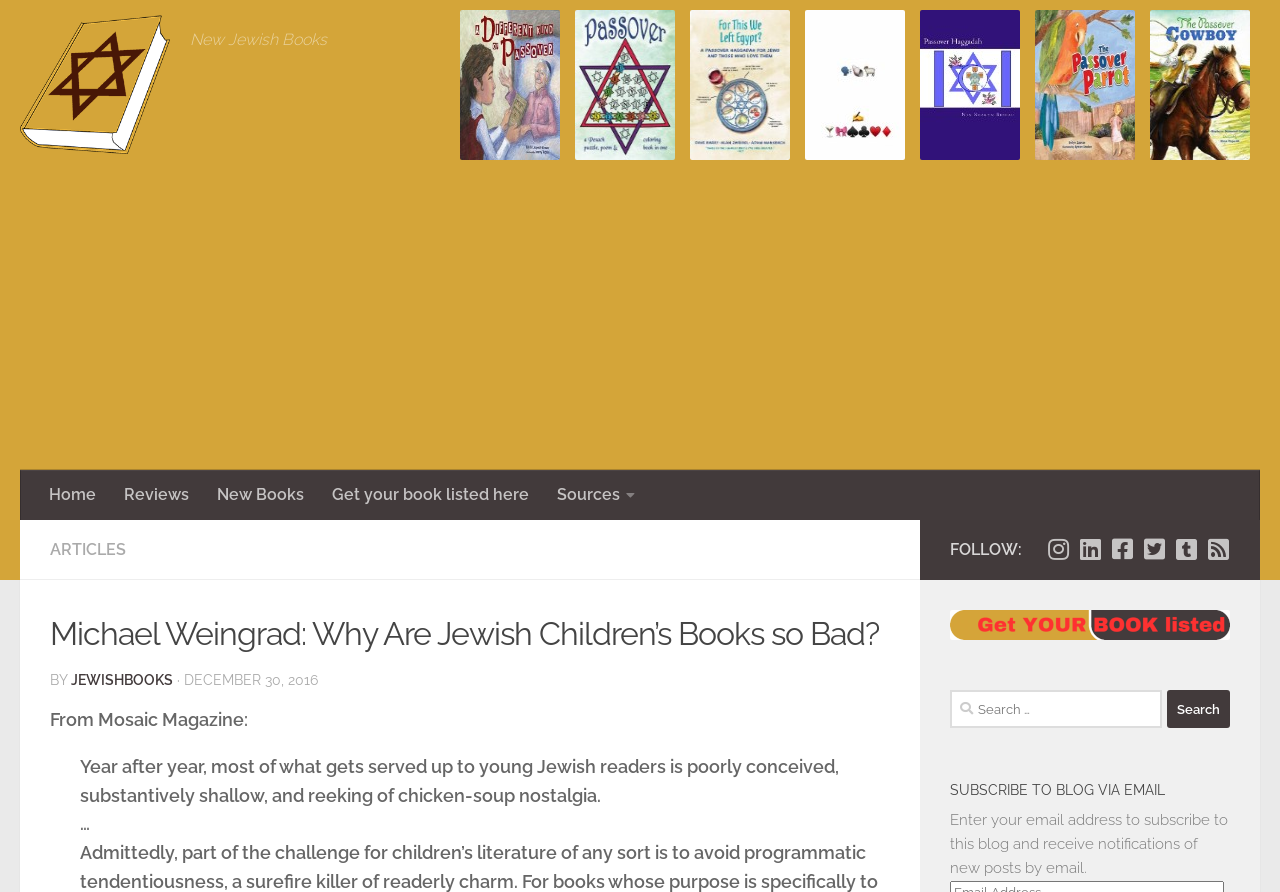What is the author of the article?
Please give a detailed and elaborate answer to the question based on the image.

The author of the article can be determined by looking at the text 'Michael Weingrad: Why Are Jewish Children’s Books so Bad?' which suggests that Michael Weingrad is the author of the article.